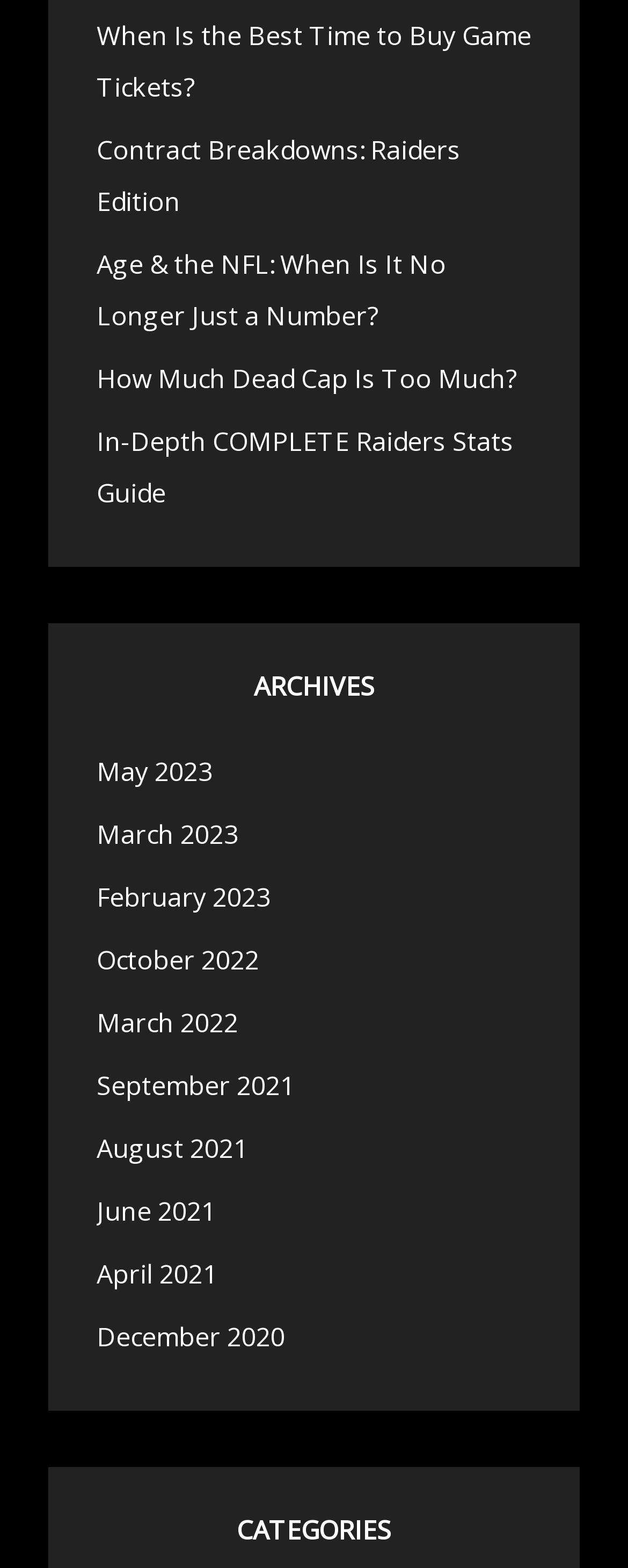Please identify the bounding box coordinates for the region that you need to click to follow this instruction: "View archives from May 2023".

[0.154, 0.475, 0.338, 0.508]